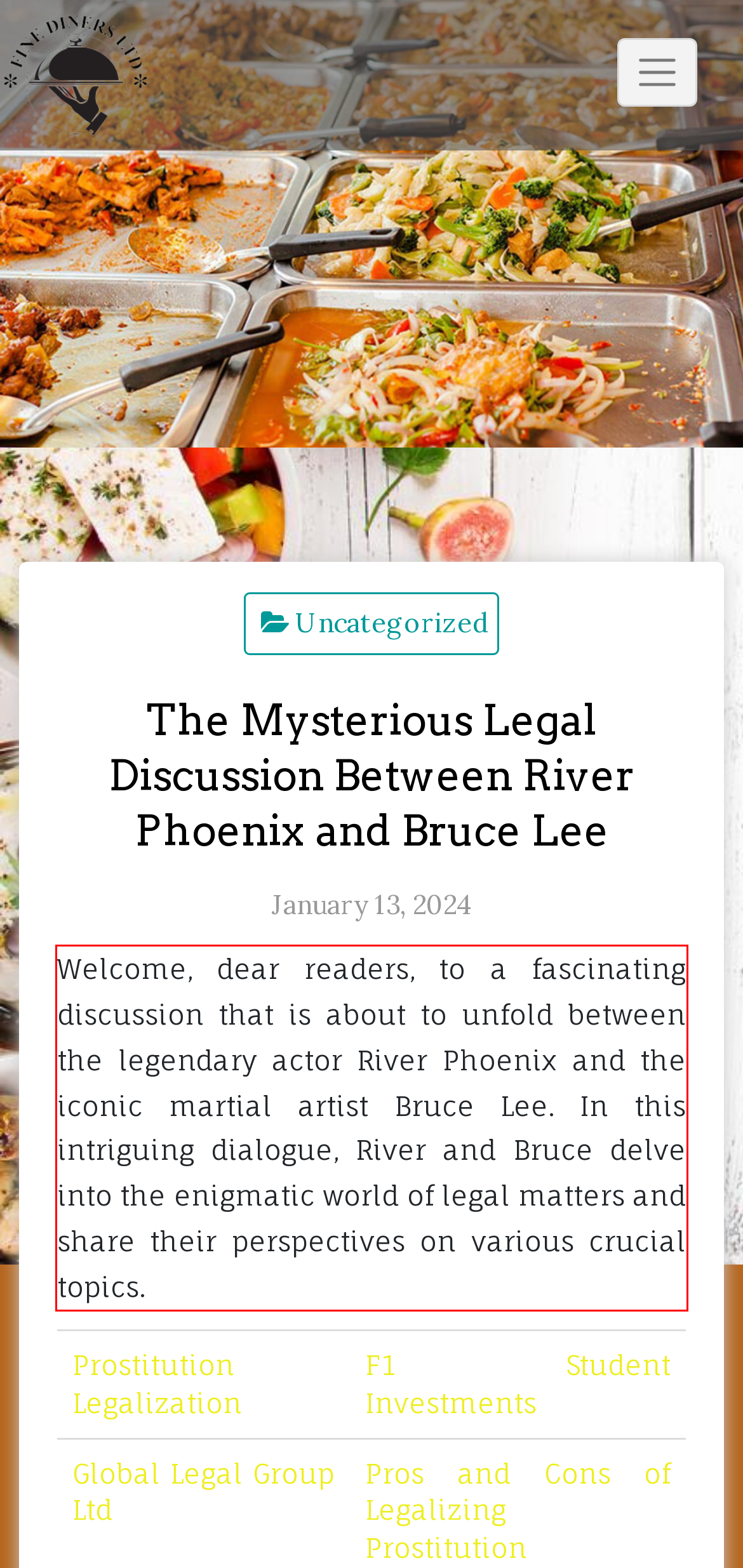Please identify and extract the text content from the UI element encased in a red bounding box on the provided webpage screenshot.

Welcome, dear readers, to a fascinating discussion that is about to unfold between the legendary actor River Phoenix and the iconic martial artist Bruce Lee. In this intriguing dialogue, River and Bruce delve into the enigmatic world of legal matters and share their perspectives on various crucial topics.